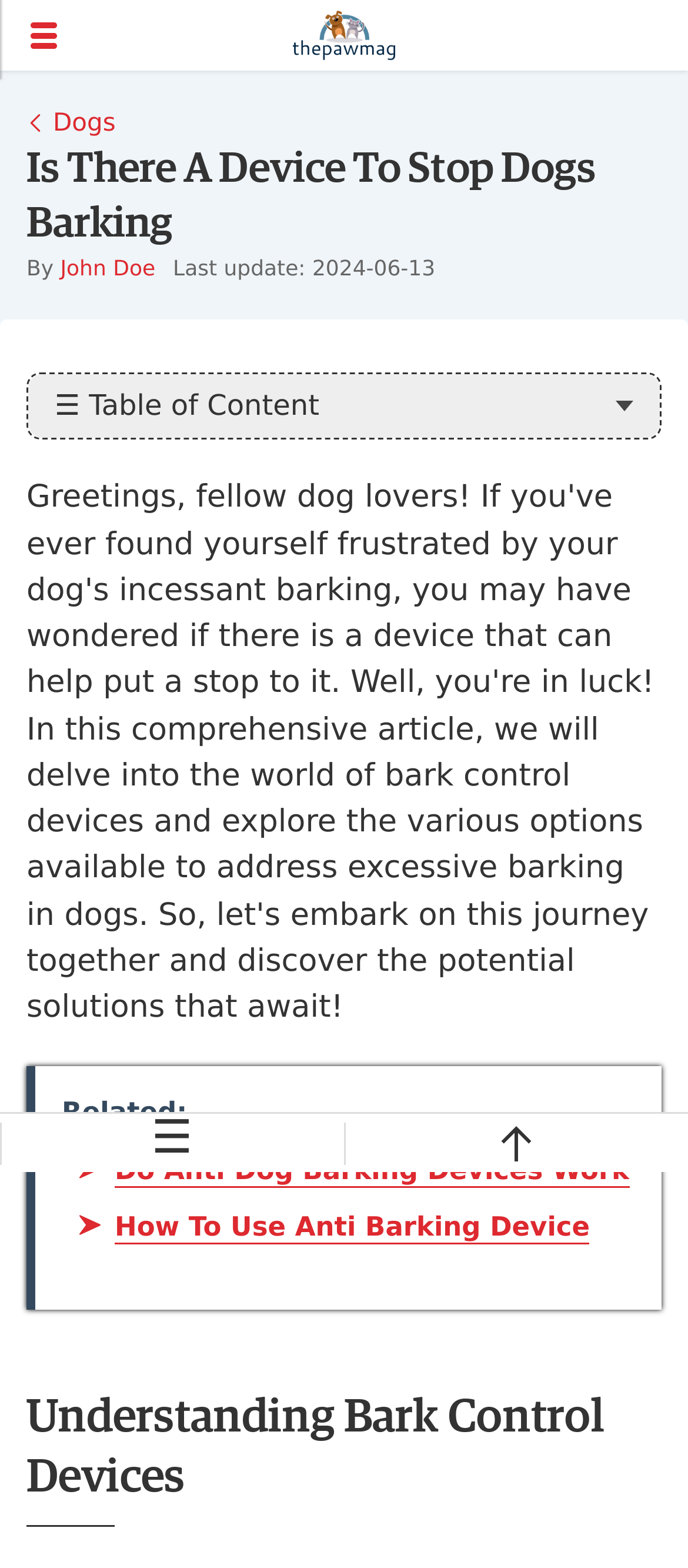Write a detailed summary of the webpage.

The webpage is an article about bark control devices for dogs. At the top left, there is a link to a menu and a link to "The Paw Mag" with an accompanying image of the magazine's logo. Below these links, the title of the article "Is There A Device To Stop Dogs Barking" is displayed prominently in a heading. The author's name, "John Doe", is mentioned alongside the publication date "2024-06-13".

On the top right, there is a link to "Dogs" with an icon. Below the title, there is a table of content button with the text "☰ Table of Content". Further down, there are two related links: "Do Anti Dog Barking Devices Work" and "How To Use Anti Barking Device".

The main content of the article starts with a heading "Understanding Bark Control Devices", which is located near the bottom of the page. There are no images within the main content area, but there are several links and text elements scattered throughout the page.